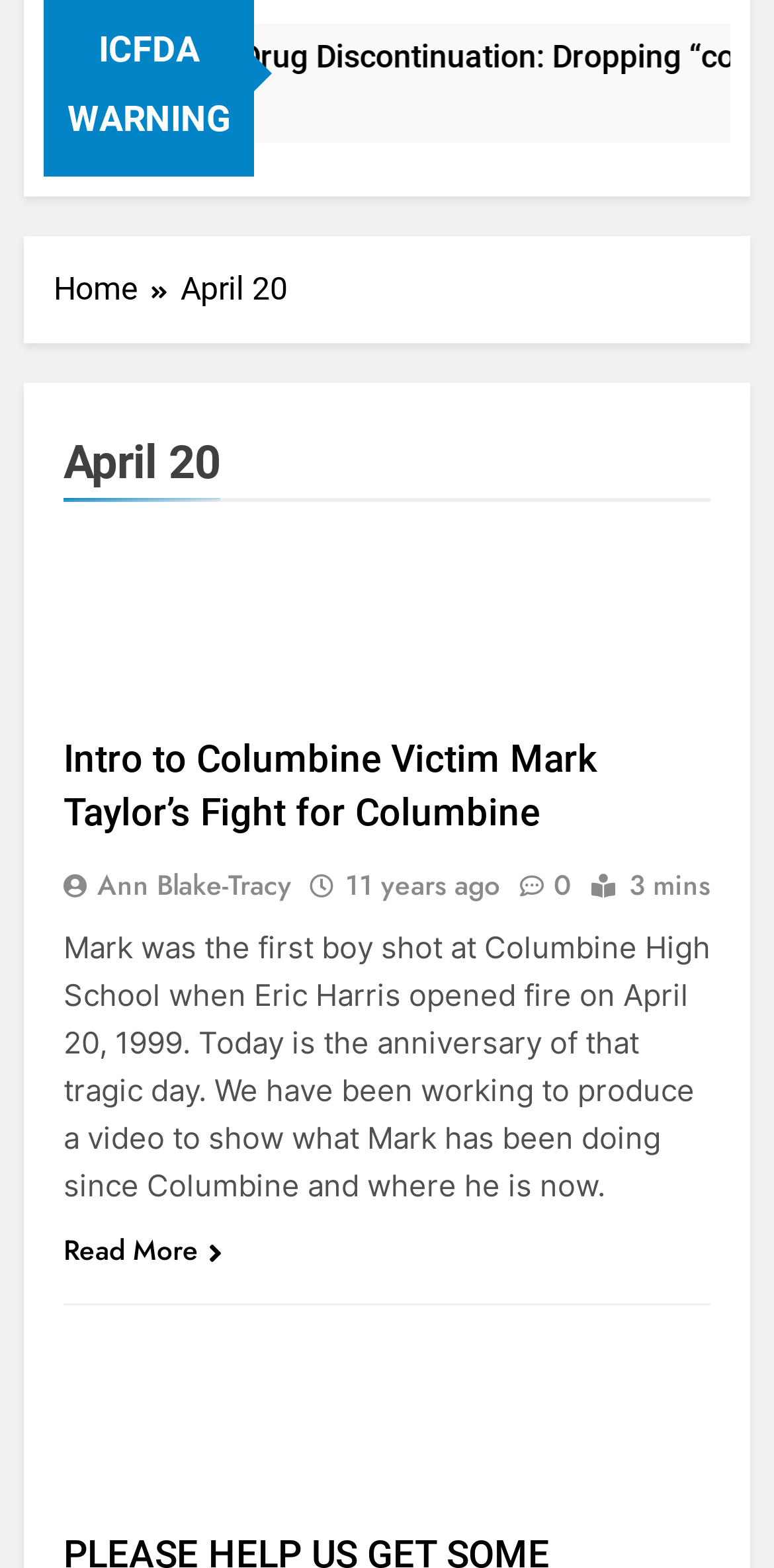Identify the bounding box coordinates of the section that should be clicked to achieve the task described: "Read 'Intro to Columbine Victim Mark Taylor’s Fight for Columbine'".

[0.082, 0.47, 0.772, 0.533]